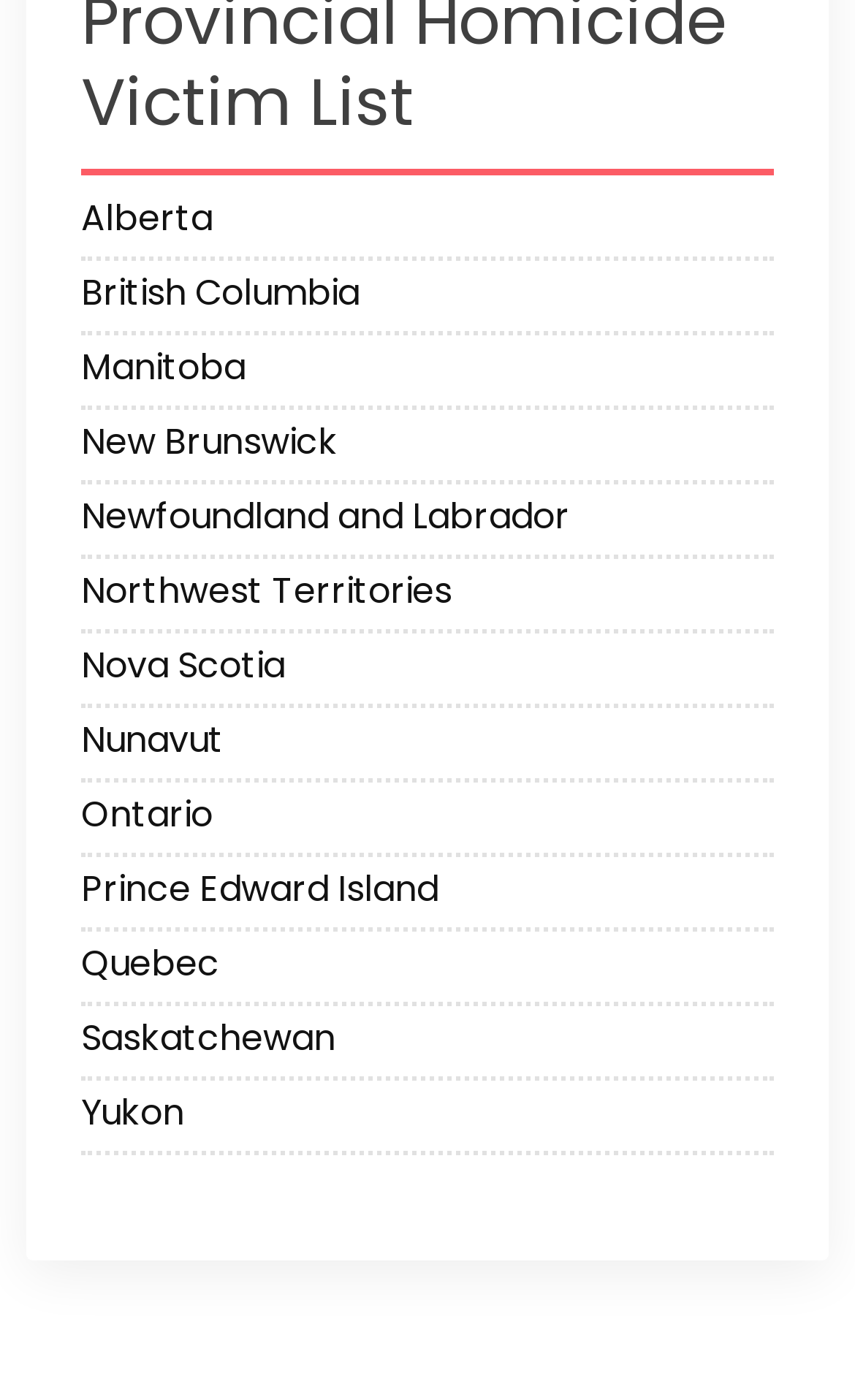Show me the bounding box coordinates of the clickable region to achieve the task as per the instruction: "Explore Manitoba".

[0.095, 0.244, 0.905, 0.289]